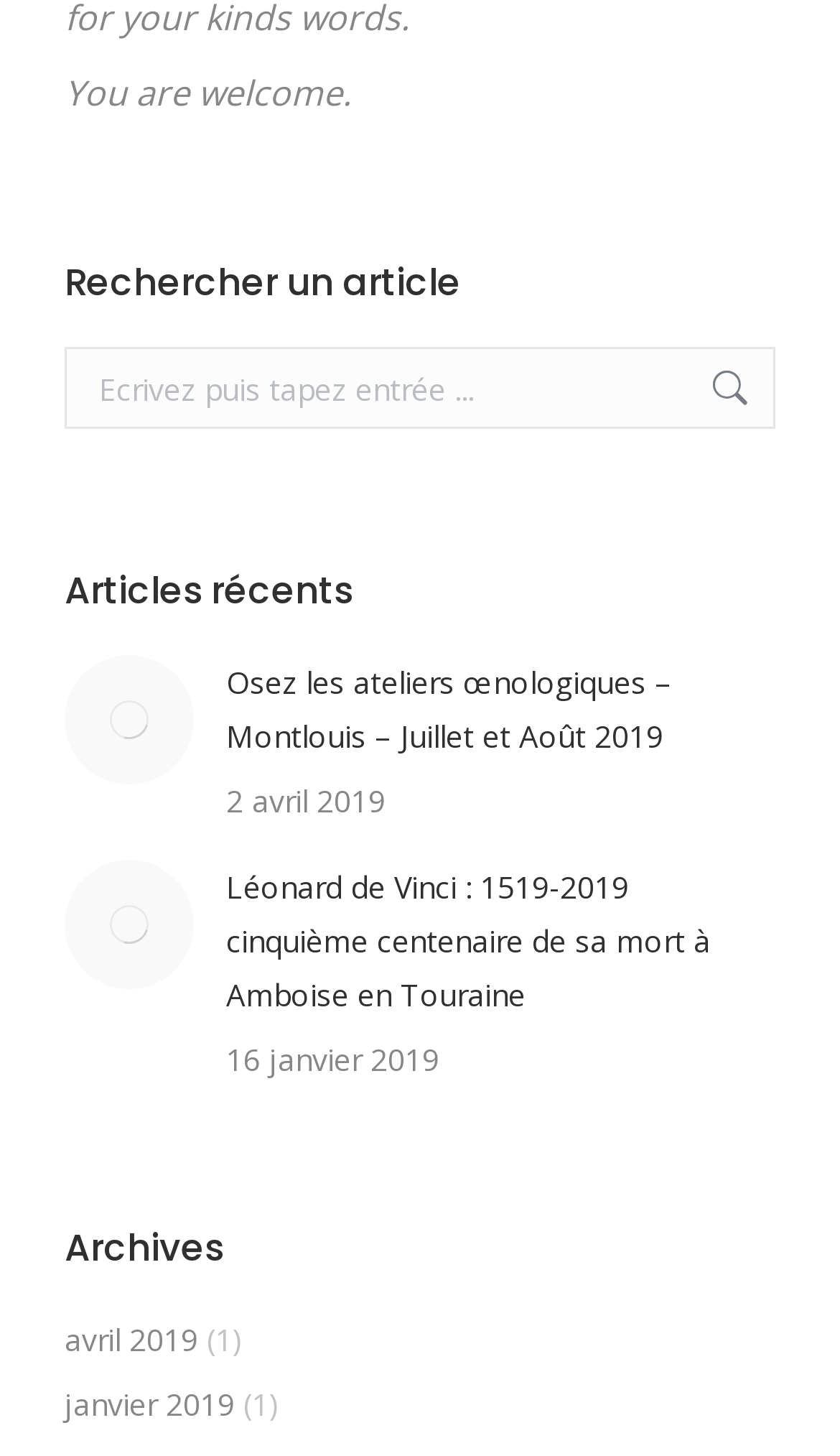Answer the question below with a single word or a brief phrase: 
What is the text on the first button in the search bar?

Go!